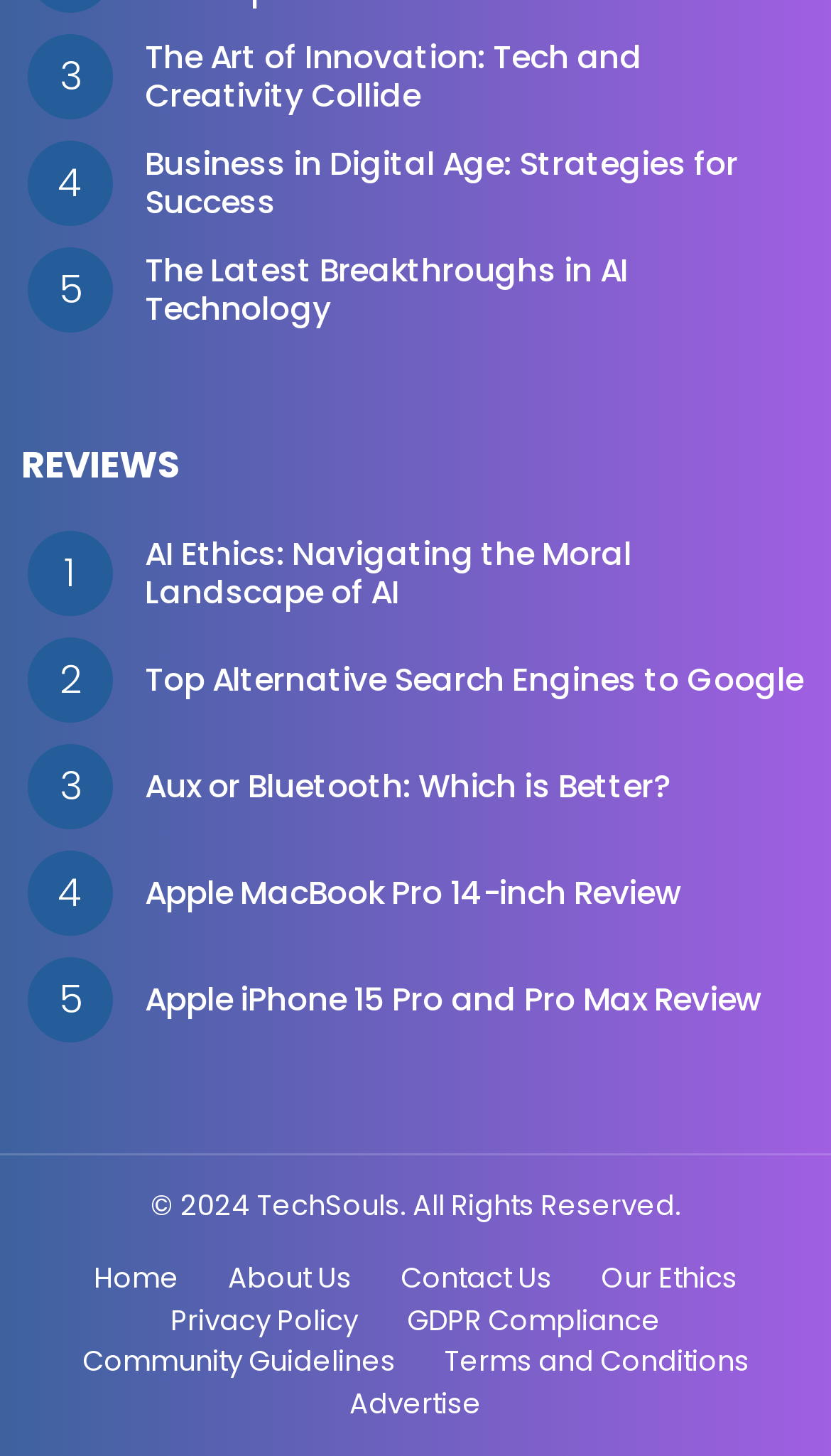Identify the bounding box coordinates of the region that needs to be clicked to carry out this instruction: "Search for dinosaur". Provide these coordinates as four float numbers ranging from 0 to 1, i.e., [left, top, right, bottom].

None